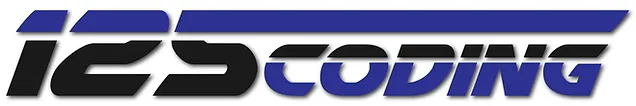What type of vehicles is the company's coding service associated with?
Use the information from the image to give a detailed answer to the question.

The caption references the company's webpage, which likely mentions the Audi Q3 and RSQ3 as models that the company provides coding services for, indicating the company's expertise in vehicle software enhancements.